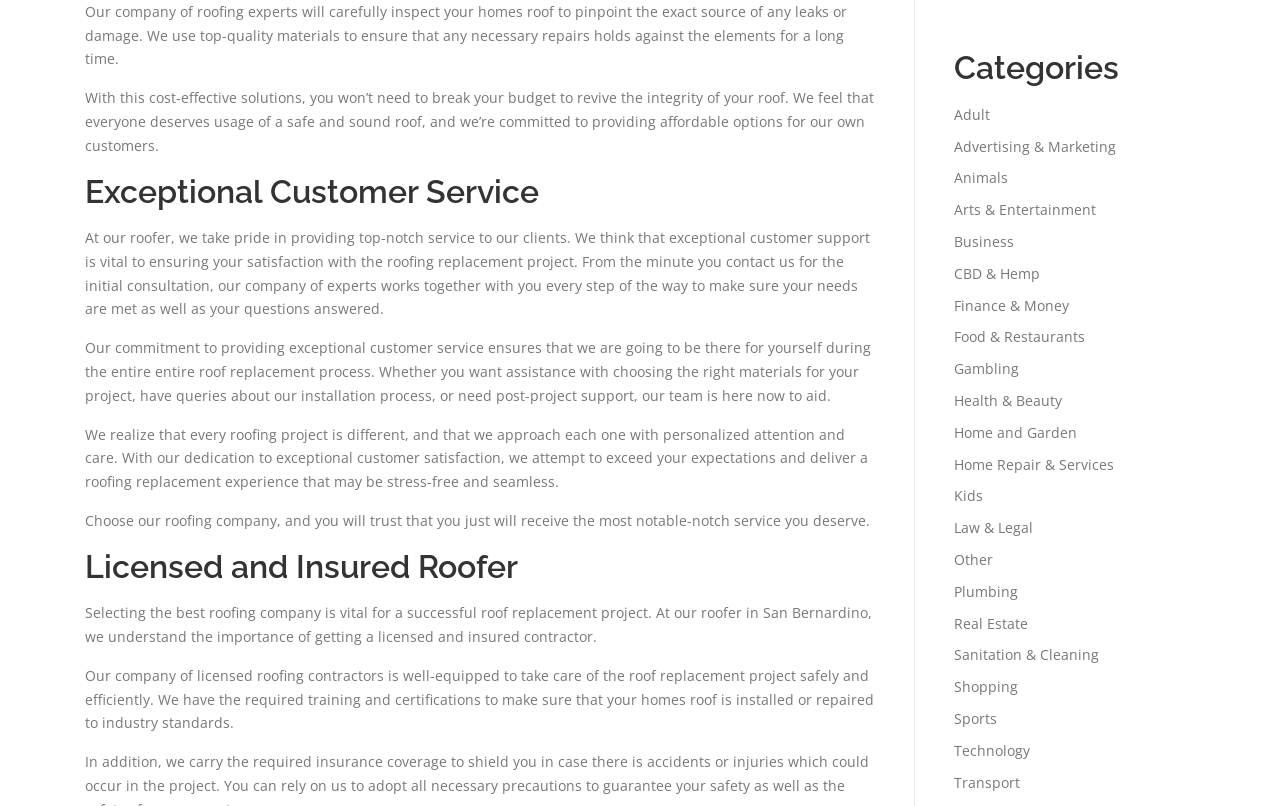Can you specify the bounding box coordinates of the area that needs to be clicked to fulfill the following instruction: "Click on 'Home Repair & Services'"?

[0.745, 0.564, 0.87, 0.588]